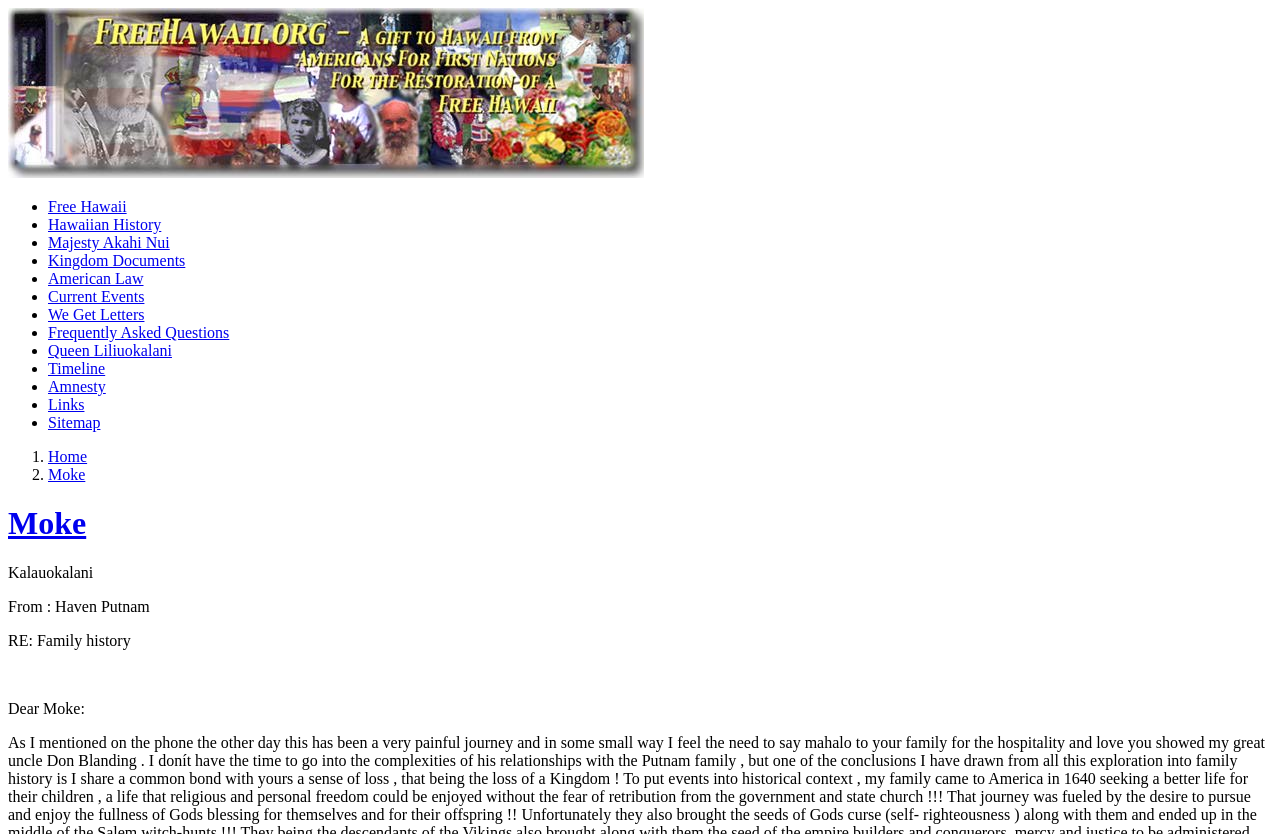Locate the bounding box coordinates of the element you need to click to accomplish the task described by this instruction: "Visit Hawaiian History".

[0.038, 0.259, 0.126, 0.279]